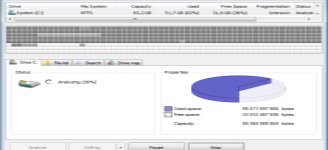Create an exhaustive description of the image.

The image displayed showcases a system analysis tool for managing drive storage, specifically focusing on the C: drive labeled "Analysis [DPN]." The graphical interface presents crucial information regarding the drive's capacity, with sections indicating total capacity, used space, and free space. A pie chart visually represents the percentage of used versus free space, providing an at-a-glance overview of drive usage. The top bar depicts a performance graph, illustrating disk activity over time. Tools for further actions, such as file management and drive analysis, can be accessed through buttons located at the bottom, enhancing user experience and efficiency in drive optimization tasks.